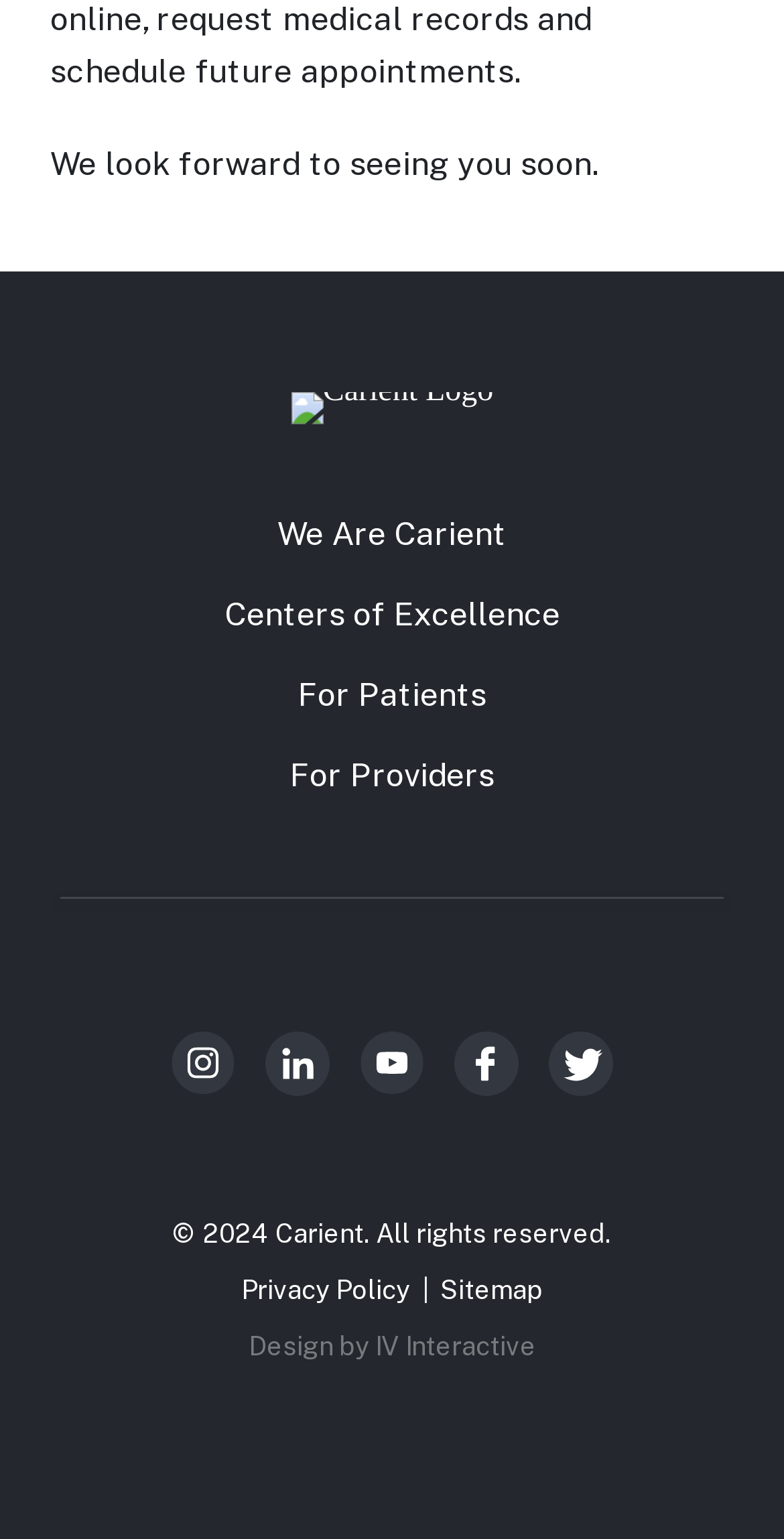Please identify the bounding box coordinates of the element on the webpage that should be clicked to follow this instruction: "Explore We Are Carient". The bounding box coordinates should be given as four float numbers between 0 and 1, formatted as [left, top, right, bottom].

[0.354, 0.328, 0.646, 0.367]